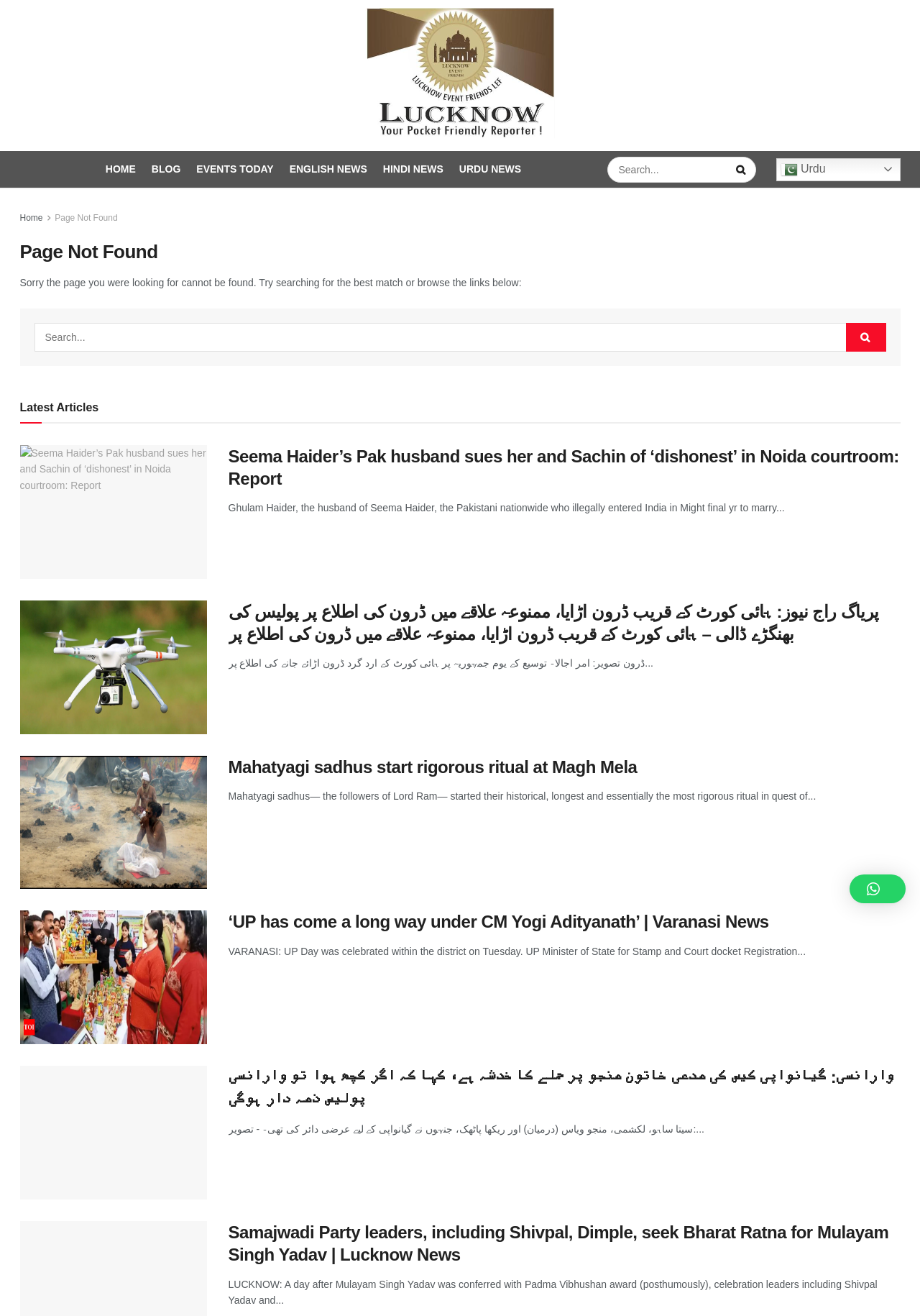Using the information from the screenshot, answer the following question thoroughly:
What is the language of the article 'وارانسی: گیانواپی کیس کی مدعی خاتون منجو پر حملے کا خدشہ ہے، کہا کہ اگر کچھ ہوا تو وارانسی پولیس ذمہ دار ہوگی'?

The language of the article 'وارانسی: گیانواپی کیس کی مدعی خاتون منجو پر حملے کا خدشہ ہے، کہا کہ اگر کچھ ہوا تو وارانسی پولیس ذمہ دار ہوگی' is Urdu, which can be inferred from the Urdu script used in the title and the content of the article.